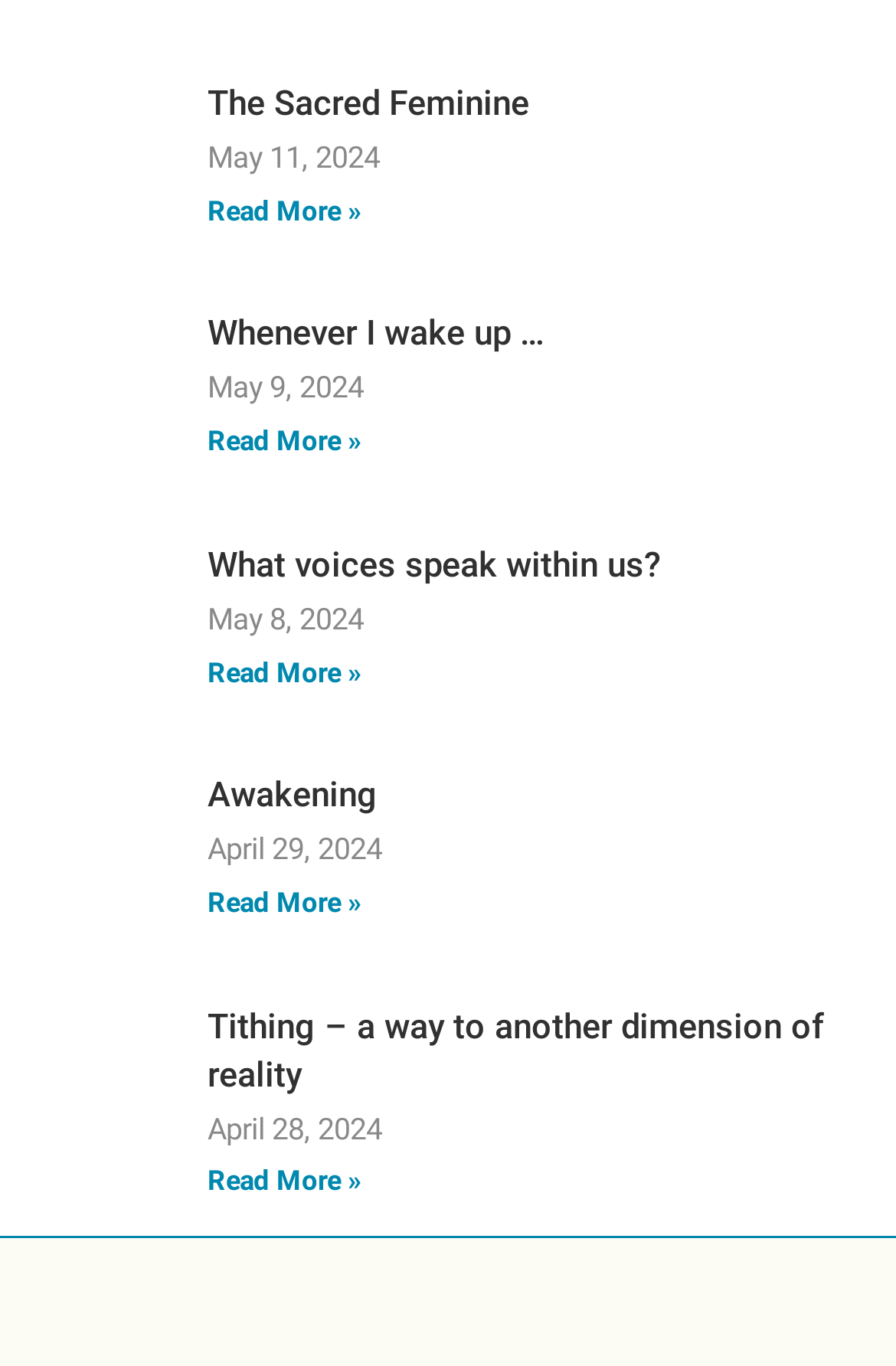Identify the bounding box of the HTML element described as: "Awakening".

[0.232, 0.567, 0.421, 0.597]